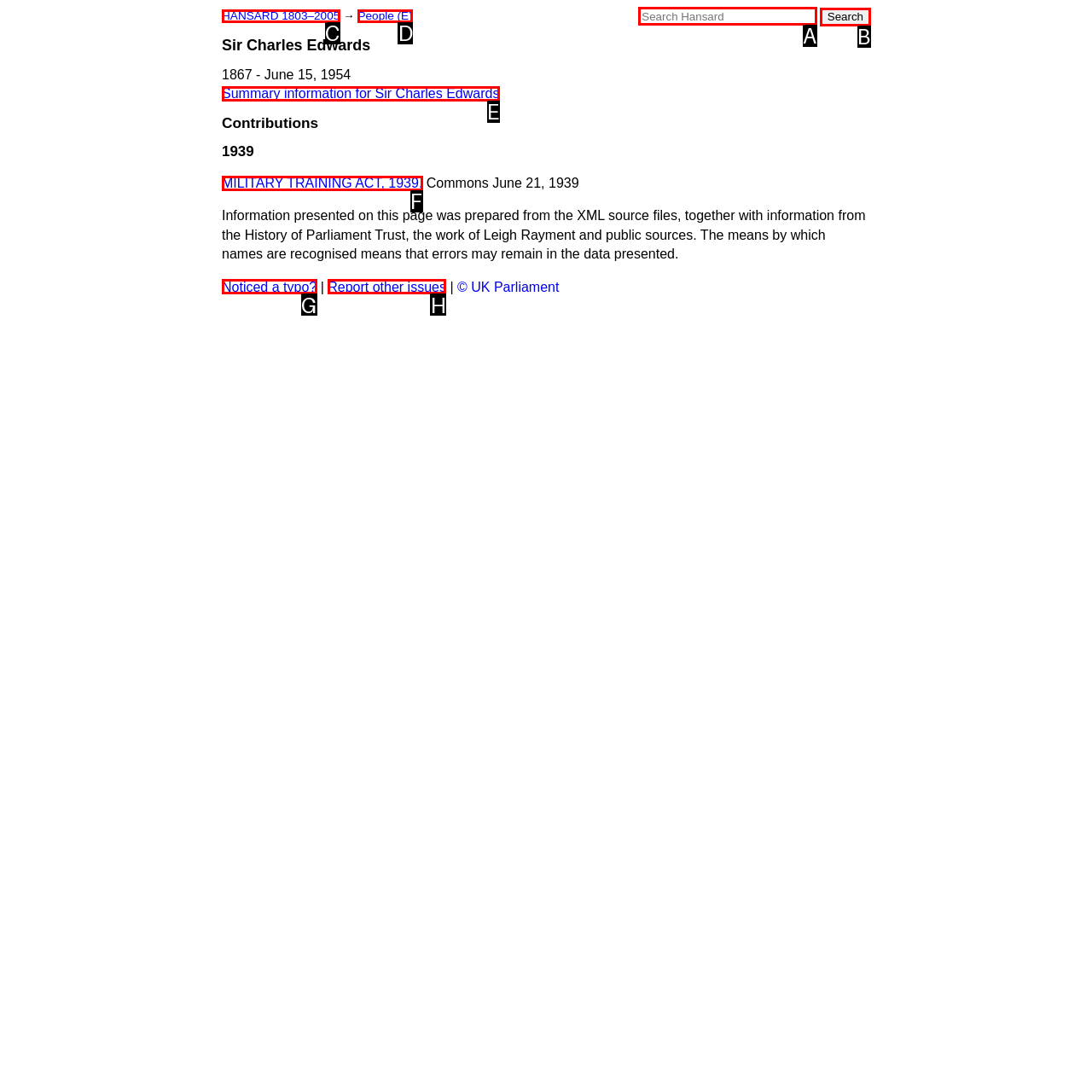Determine the letter of the element you should click to carry out the task: Search for a keyword
Answer with the letter from the given choices.

A